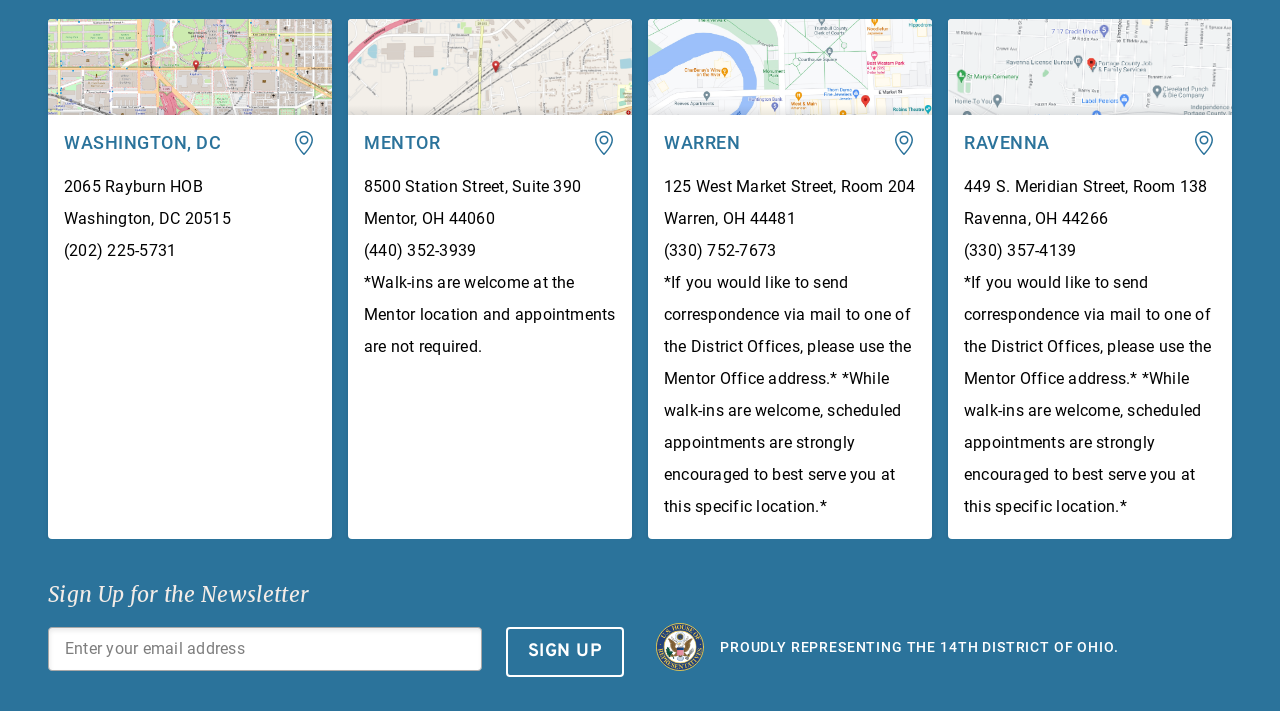Please pinpoint the bounding box coordinates for the region I should click to adhere to this instruction: "View the Warren office address".

[0.519, 0.186, 0.578, 0.215]